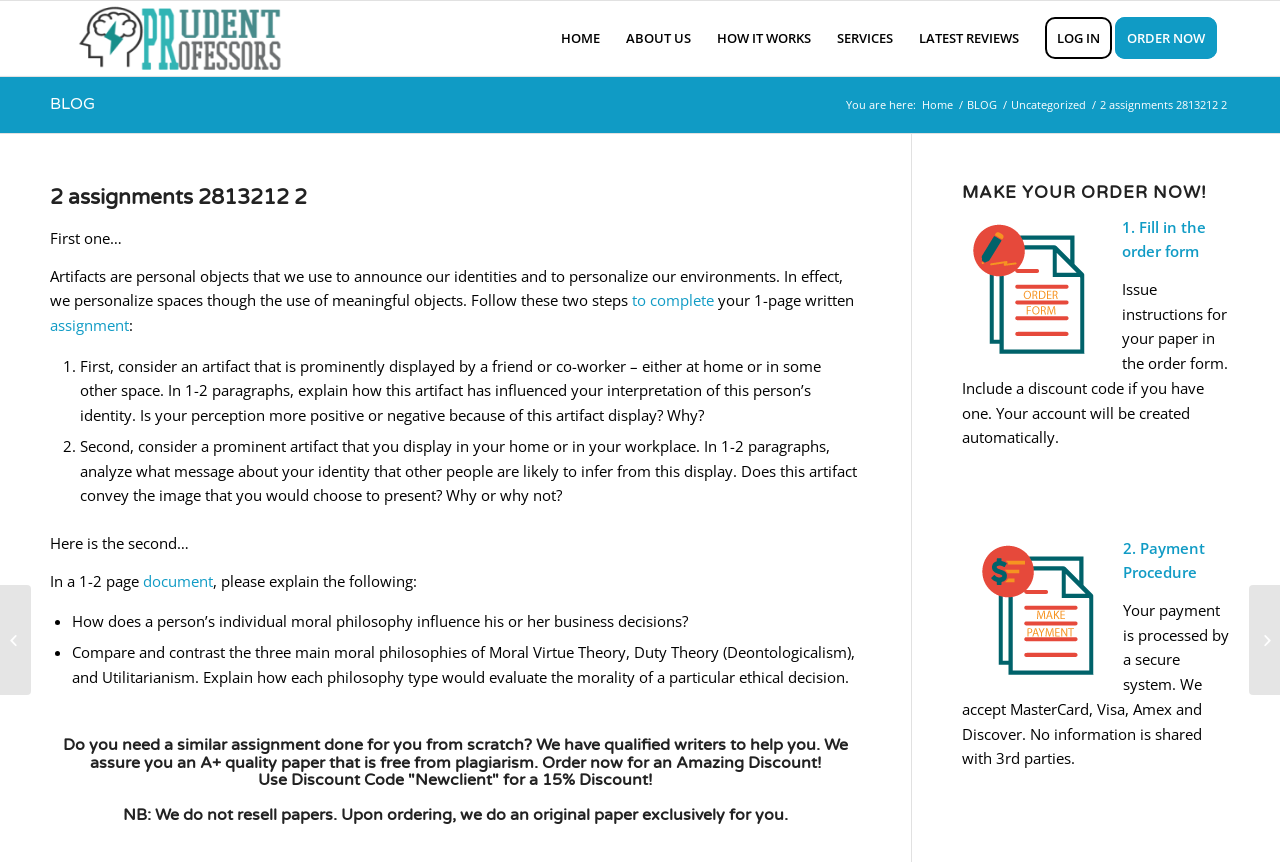Identify the bounding box coordinates of the clickable region required to complete the instruction: "Click on the 'BLOG' link". The coordinates should be given as four float numbers within the range of 0 and 1, i.e., [left, top, right, bottom].

[0.039, 0.109, 0.074, 0.132]